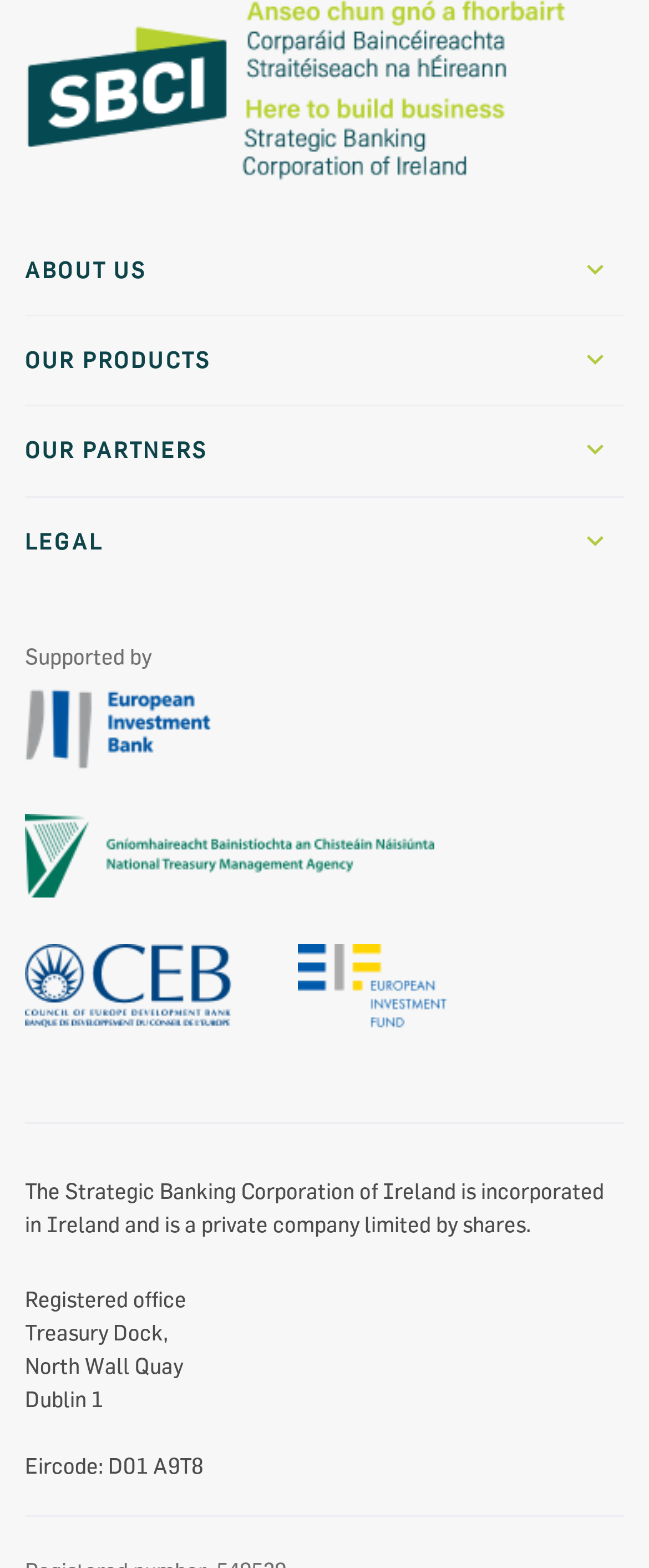What is the registered office of the Strategic Banking Corporation of Ireland?
Based on the image content, provide your answer in one word or a short phrase.

Treasury Dock, North Wall Quay, Dublin 1